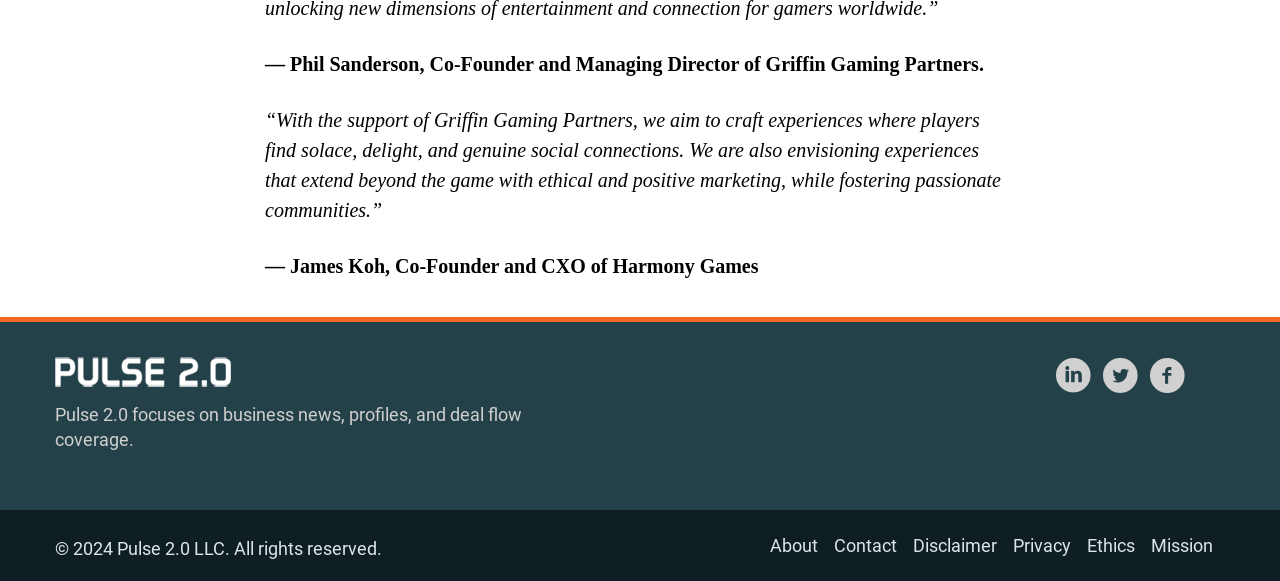Identify the bounding box coordinates necessary to click and complete the given instruction: "Go to Contact page".

[0.652, 0.921, 0.701, 0.958]